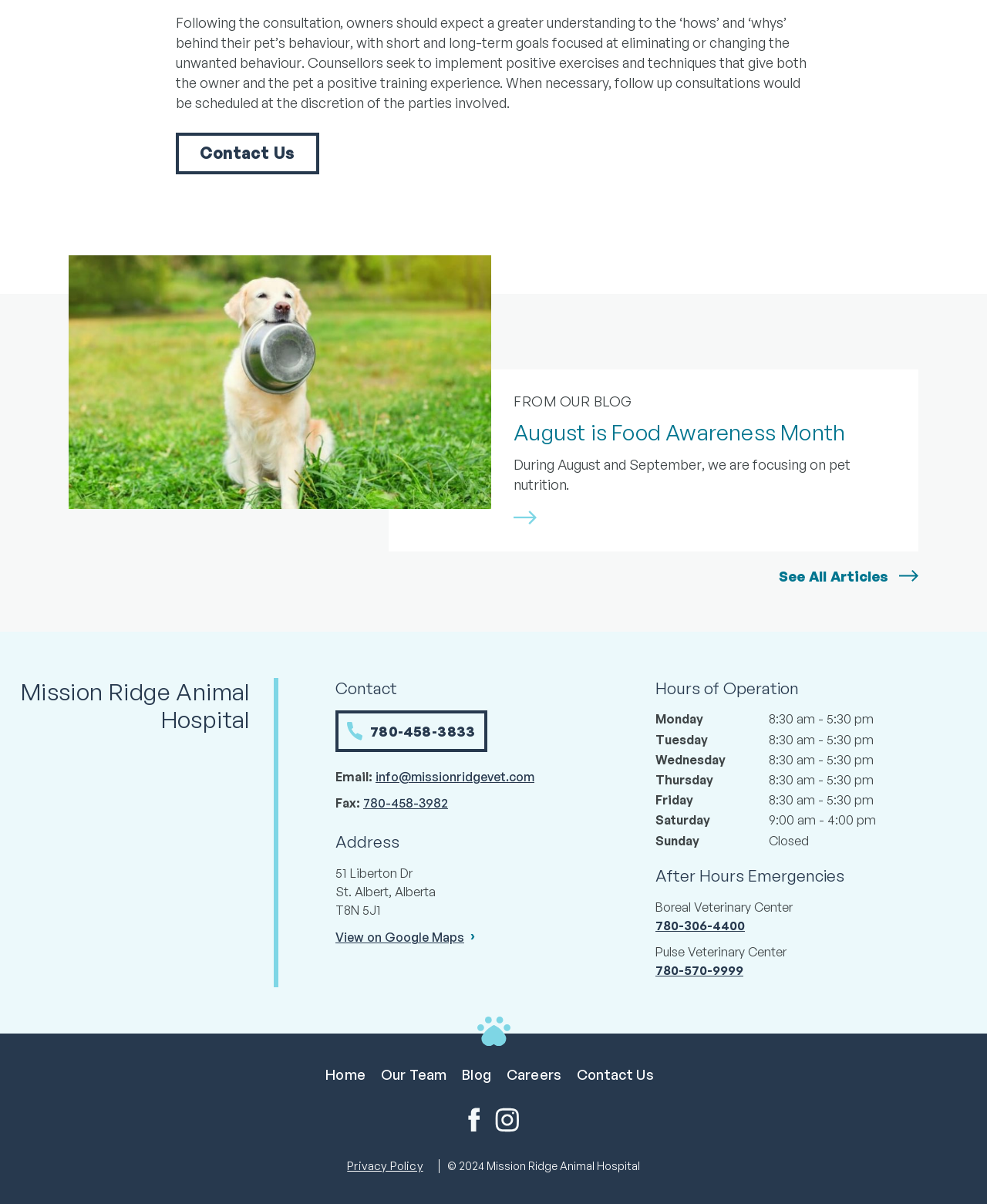Locate the bounding box coordinates of the area where you should click to accomplish the instruction: "View the hospital's address on Google Maps".

[0.34, 0.772, 0.47, 0.785]